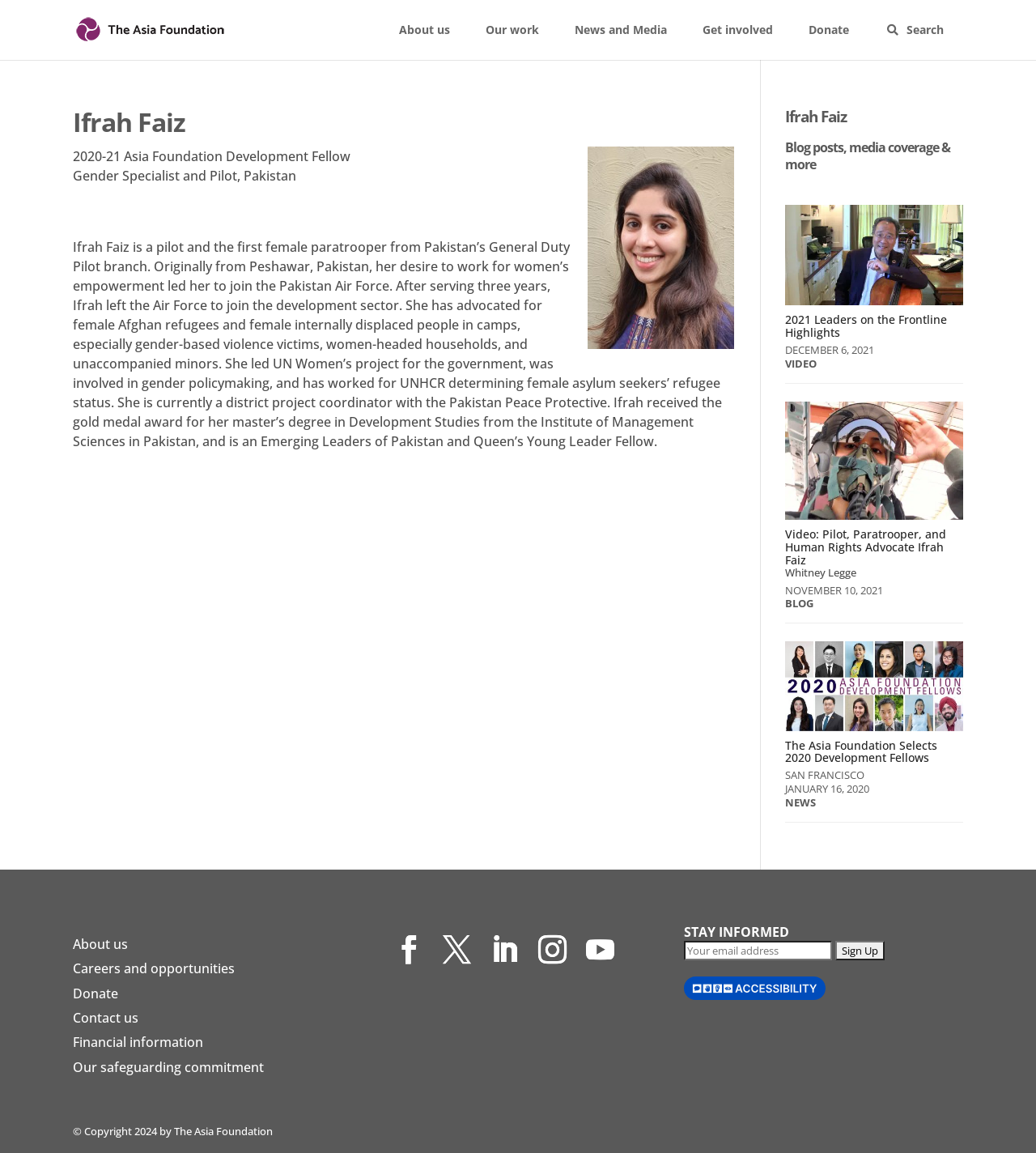Determine the coordinates of the bounding box that should be clicked to complete the instruction: "Search for something". The coordinates should be represented by four float numbers between 0 and 1: [left, top, right, bottom].

[0.835, 0.0, 0.93, 0.052]